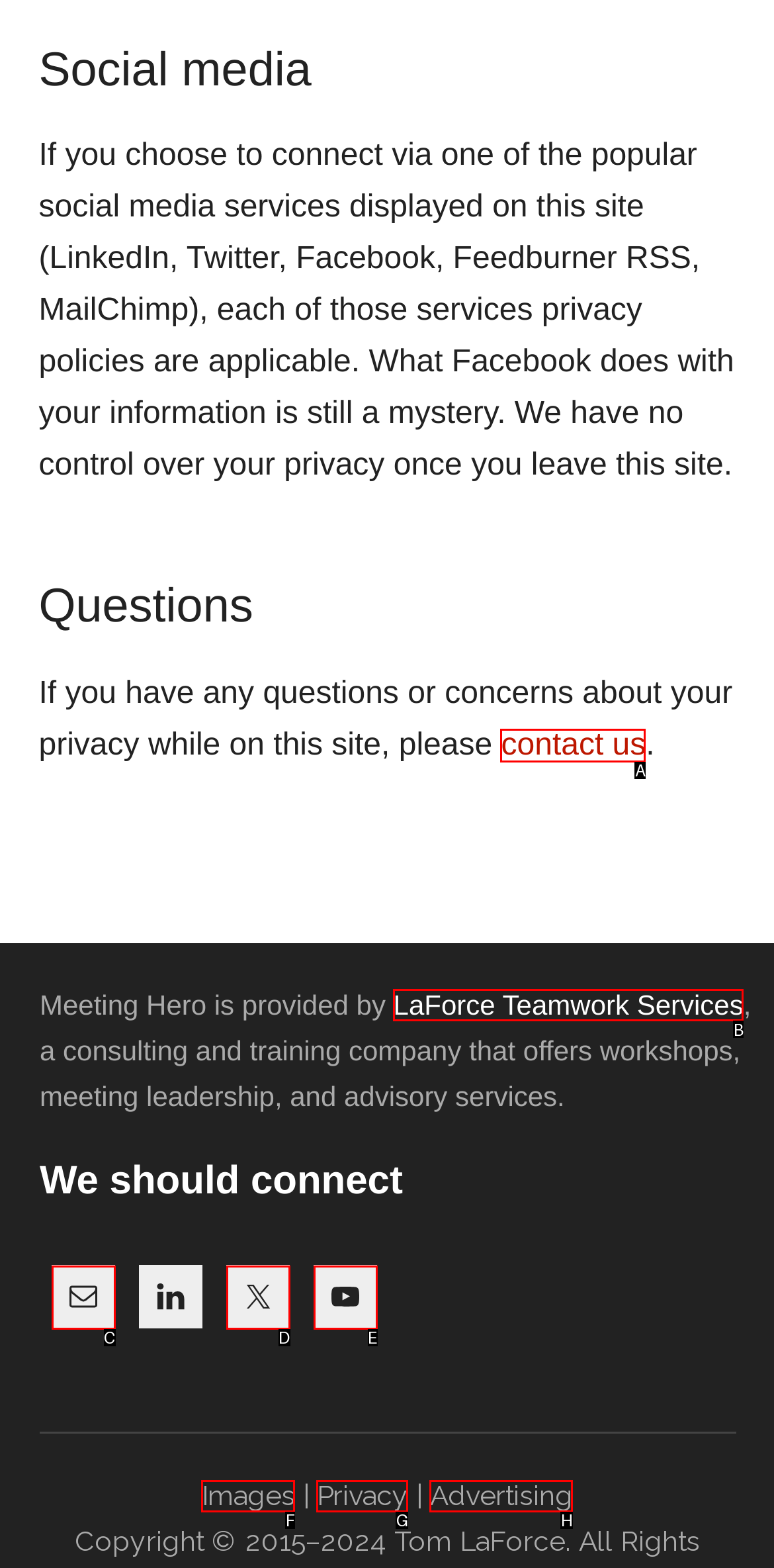Tell me which one HTML element I should click to complete the following instruction: contact us
Answer with the option's letter from the given choices directly.

A